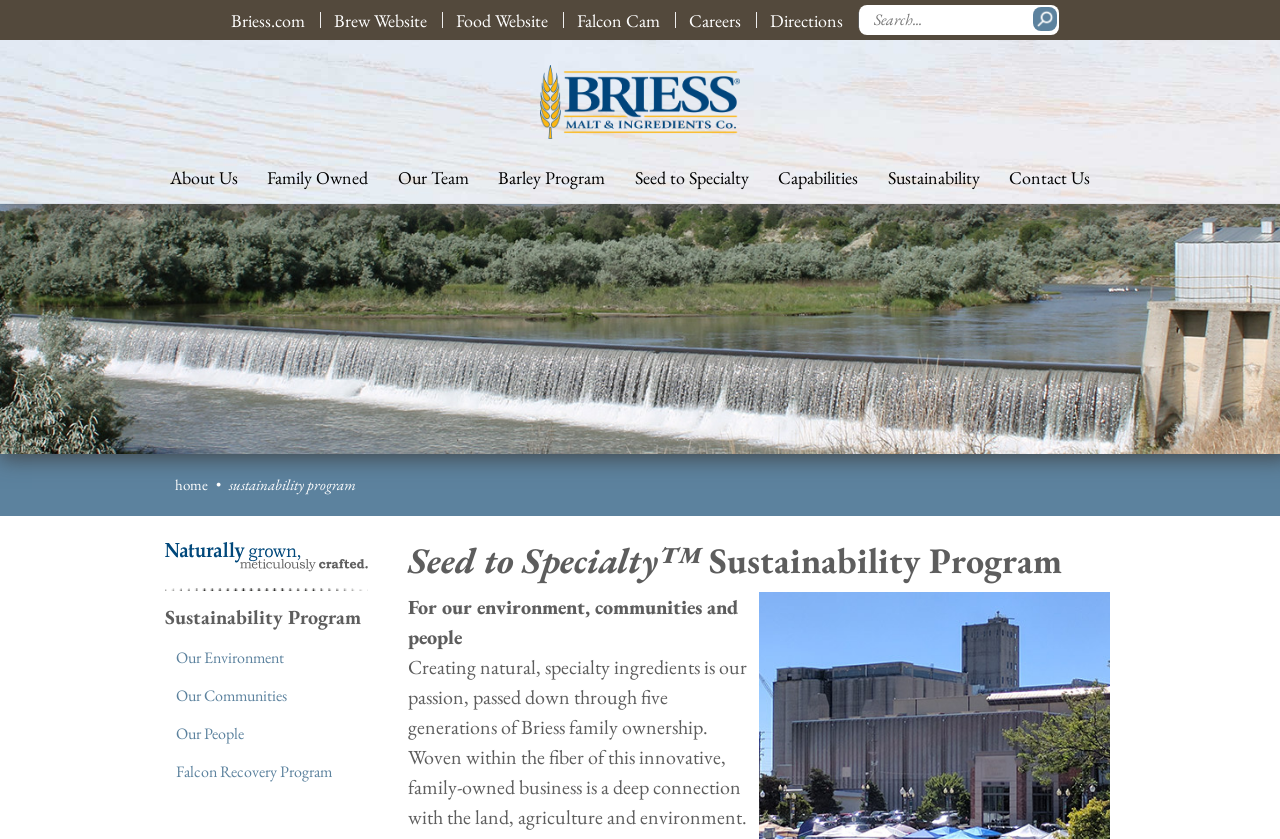Given the element description, predict the bounding box coordinates in the format (top-left x, top-left y, bottom-right x, bottom-right y), using floating point numbers between 0 and 1: PAYMENT

None